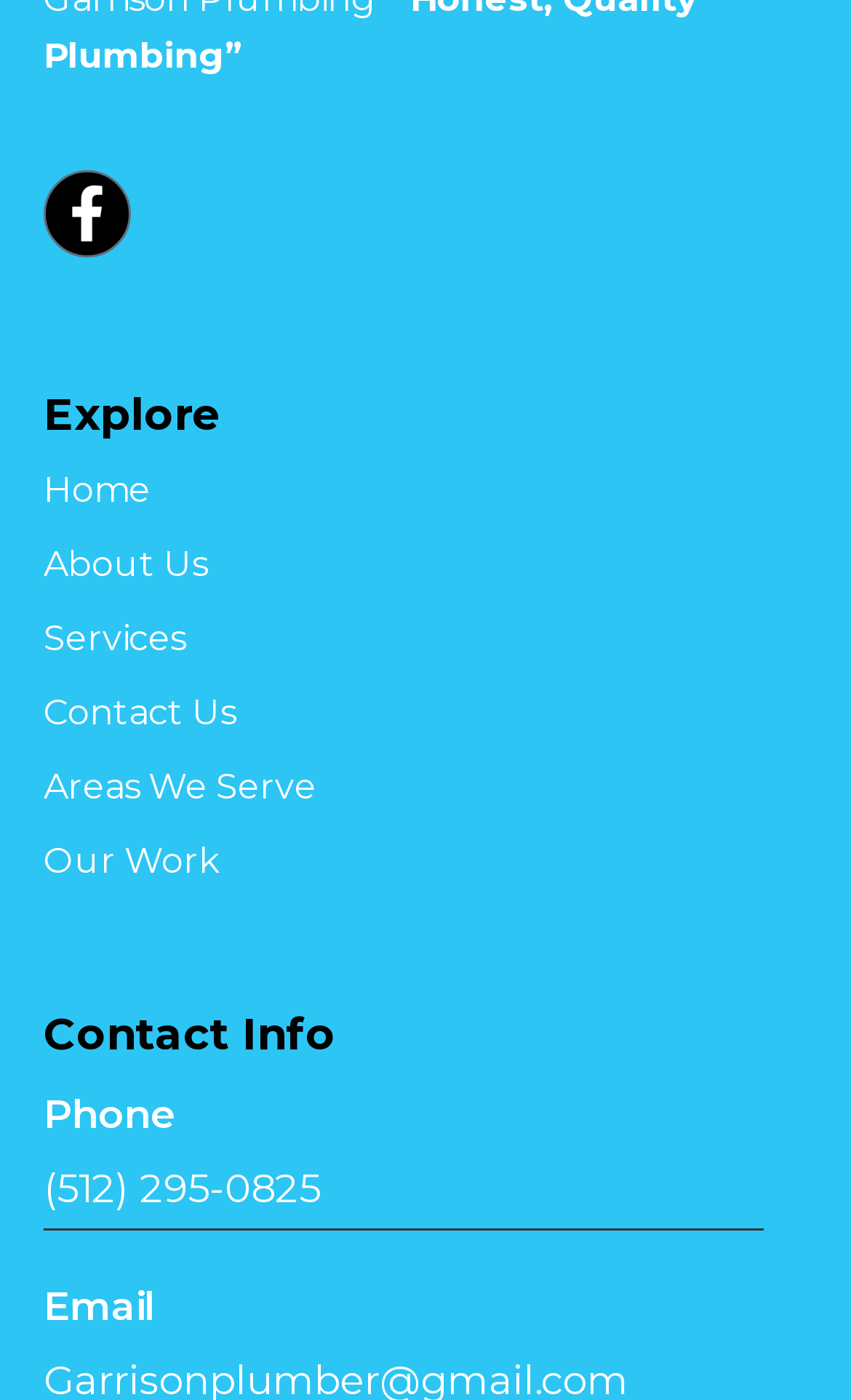Using the provided description: "About Us", find the bounding box coordinates of the corresponding UI element. The output should be four float numbers between 0 and 1, in the format [left, top, right, bottom].

[0.051, 0.385, 0.974, 0.422]